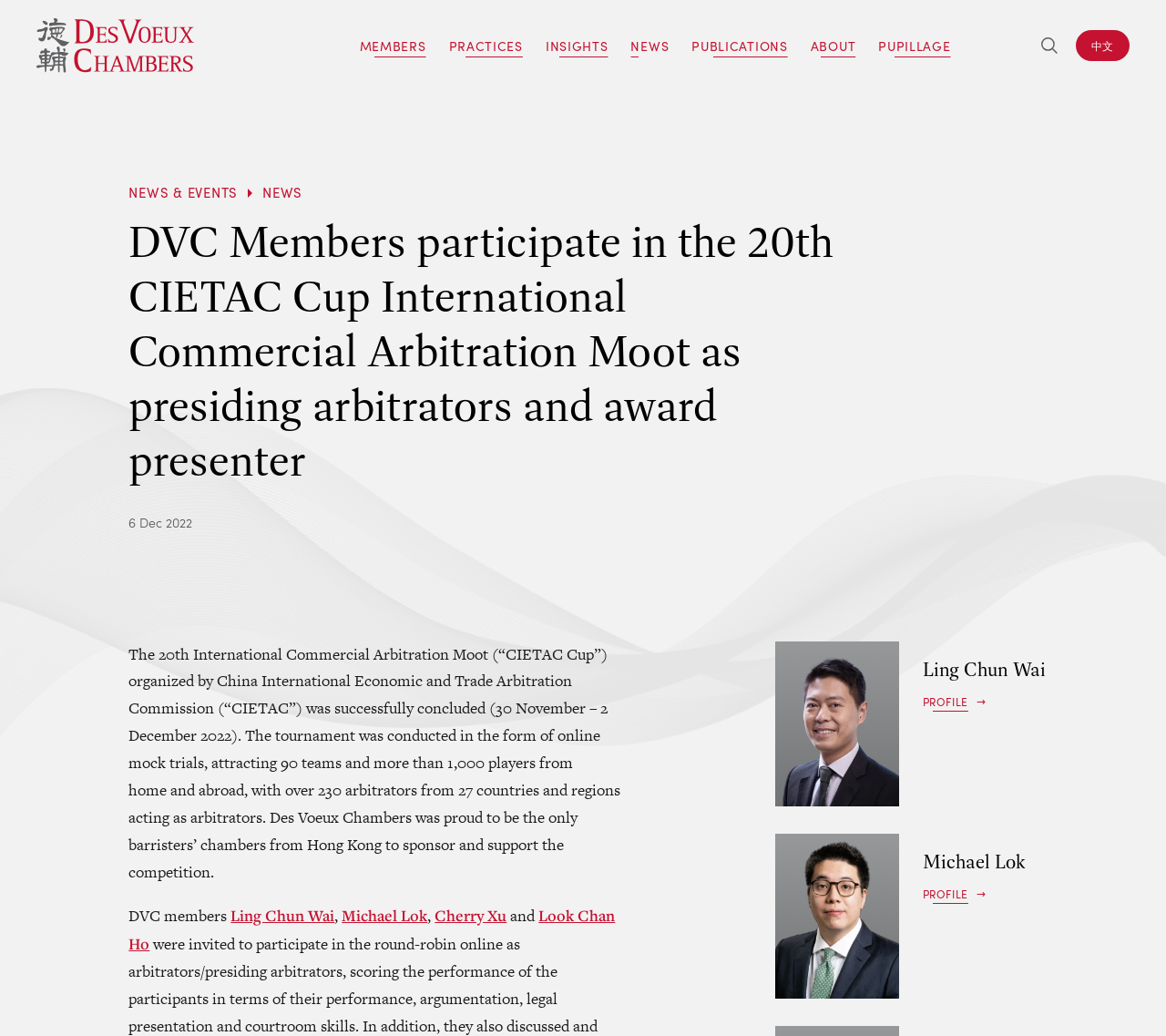Carefully examine the image and provide an in-depth answer to the question: What is the name of the organization that organized the CIETAC Cup?

I found the answer by reading the StaticText 'The 20th International Commercial Arbitration Moot (“CIETAC Cup”) organized by China International Economic and Trade Arbitration Commission (“CIETAC”)...' which mentions the organization name as CIETAC.